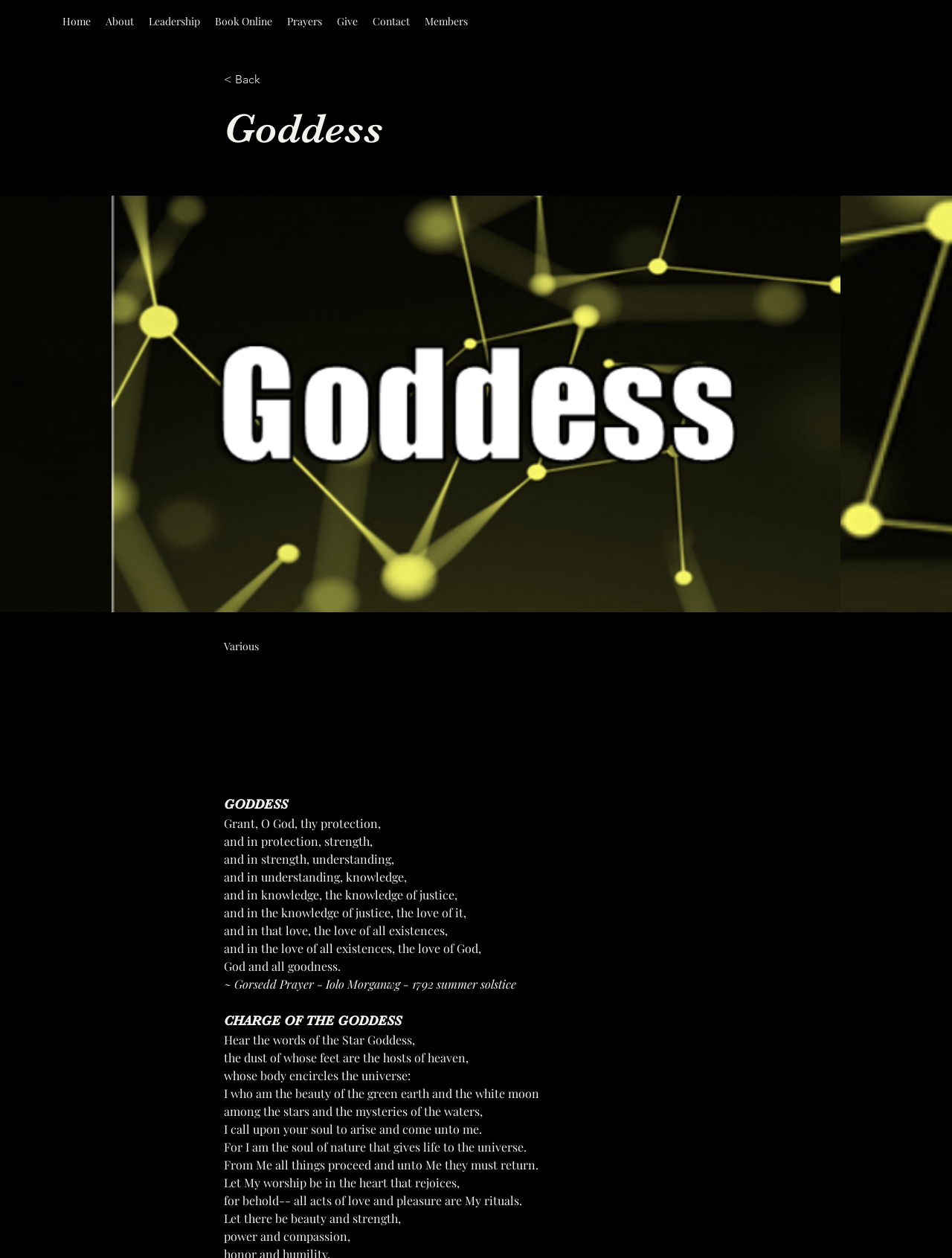Please find and report the bounding box coordinates of the element to click in order to perform the following action: "Click on the 'Home' link". The coordinates should be expressed as four float numbers between 0 and 1, in the format [left, top, right, bottom].

[0.058, 0.008, 0.103, 0.026]